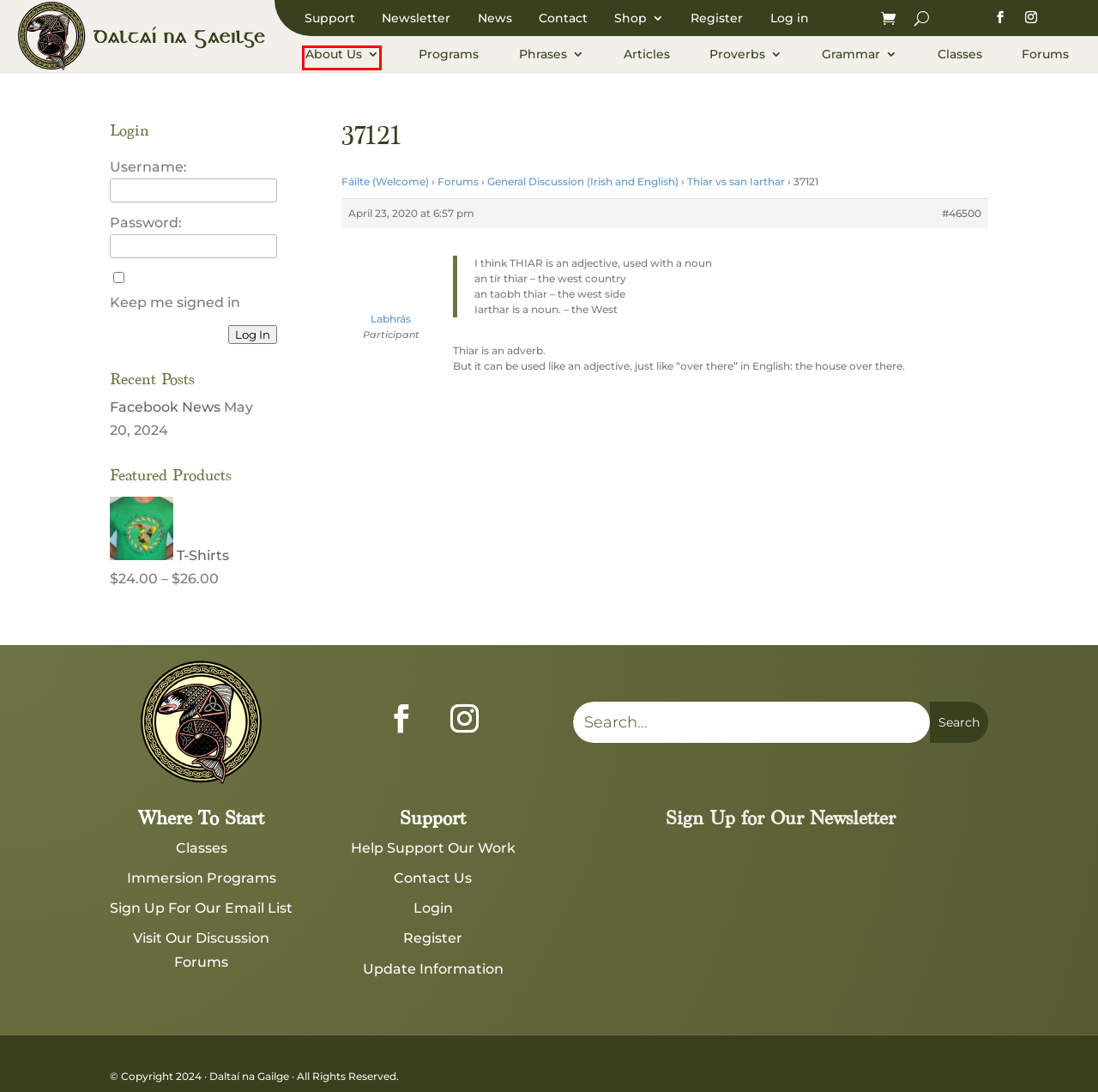Given a screenshot of a webpage with a red bounding box around a UI element, please identify the most appropriate webpage description that matches the new webpage after you click on the element. Here are the candidates:
A. Irish Language Classes | North American Gaeilge School Online & In-Person
B. Programs from August 12 – May 16, 2025 – Daltaí na Gaeilge
C. Irish Proverbs with Sound
D. Register – Daltaí na Gaeilge
E. Learn Proper Gaeilge Grammar | Irish Language School
F. Online Irish Language School | Daltaí na Gaeilge
G. Help Support Our Work – Daltaí na Gaeilge
H. About Daltaí na Gaeilge | Learn The Irish Language

H